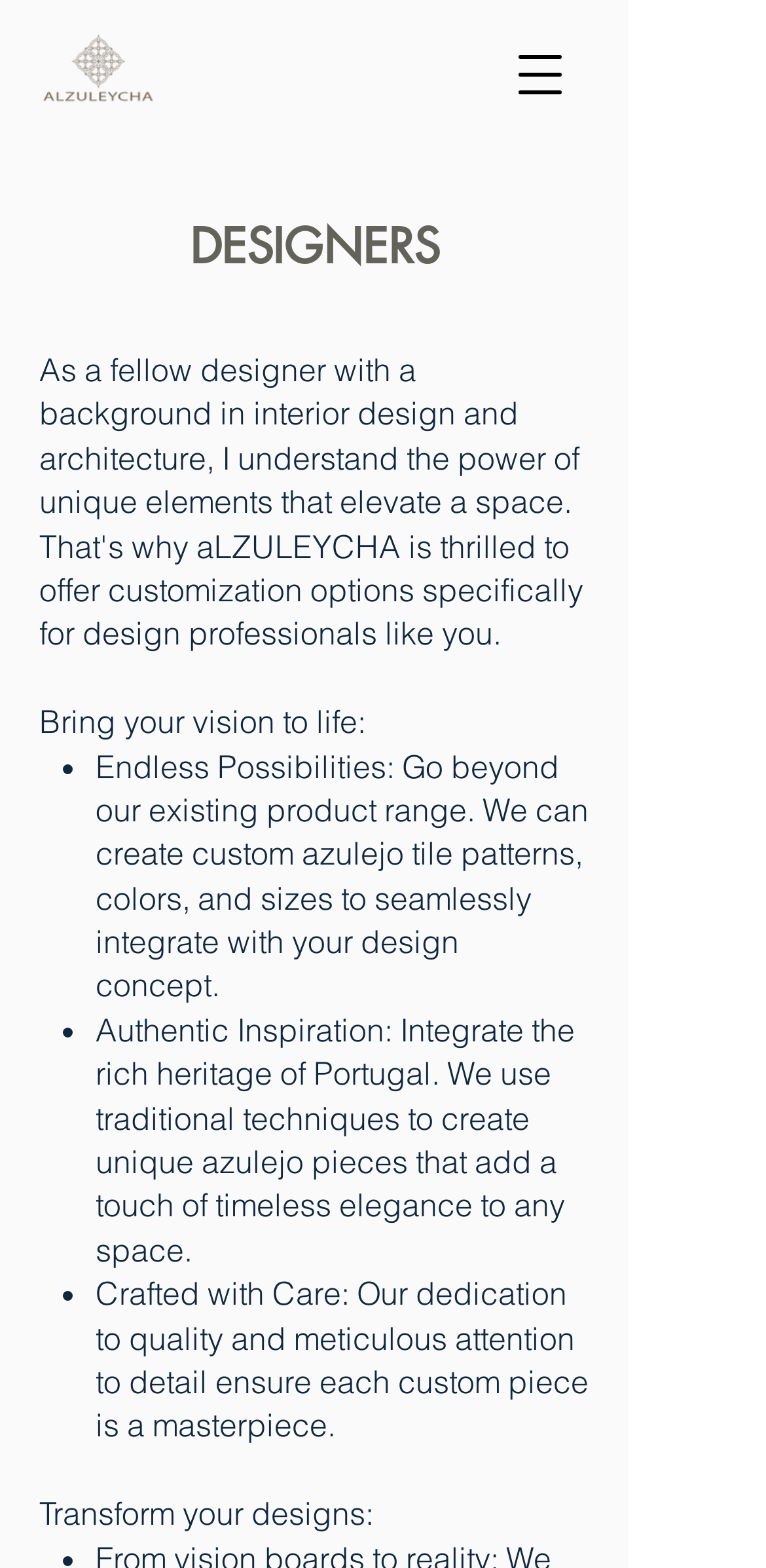Explain the webpage's design and content in an elaborate manner.

The webpage is about Alzuleycha, a design company based in San Jose, offering customized products. At the top left corner, there is a logo of Alzuleycha, accompanied by a navigation menu button on the top right corner. Below the logo, there is a heading "DESIGNERS" that spans across the top section of the page.

The main content of the page is divided into three sections, each marked by a bullet point. The first section, located below the heading, has a brief introduction "Bring your vision to life:" followed by a description of the company's custom design capabilities, emphasizing the possibility of creating unique azulejo tile patterns, colors, and sizes.

The second section, positioned below the first one, highlights the authentic inspiration of Portugal's rich heritage, using traditional techniques to create unique azulejo pieces that add elegance to any space. The third section, located at the bottom, focuses on the company's dedication to quality and attention to detail, ensuring each custom piece is a masterpiece.

At the very bottom of the page, there is a call-to-action "Transform your designs:" encouraging visitors to explore the company's design capabilities.